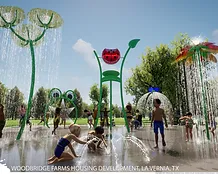Use a single word or phrase to answer the question:
What type of features are included in the splash pad?

Whimsical water features